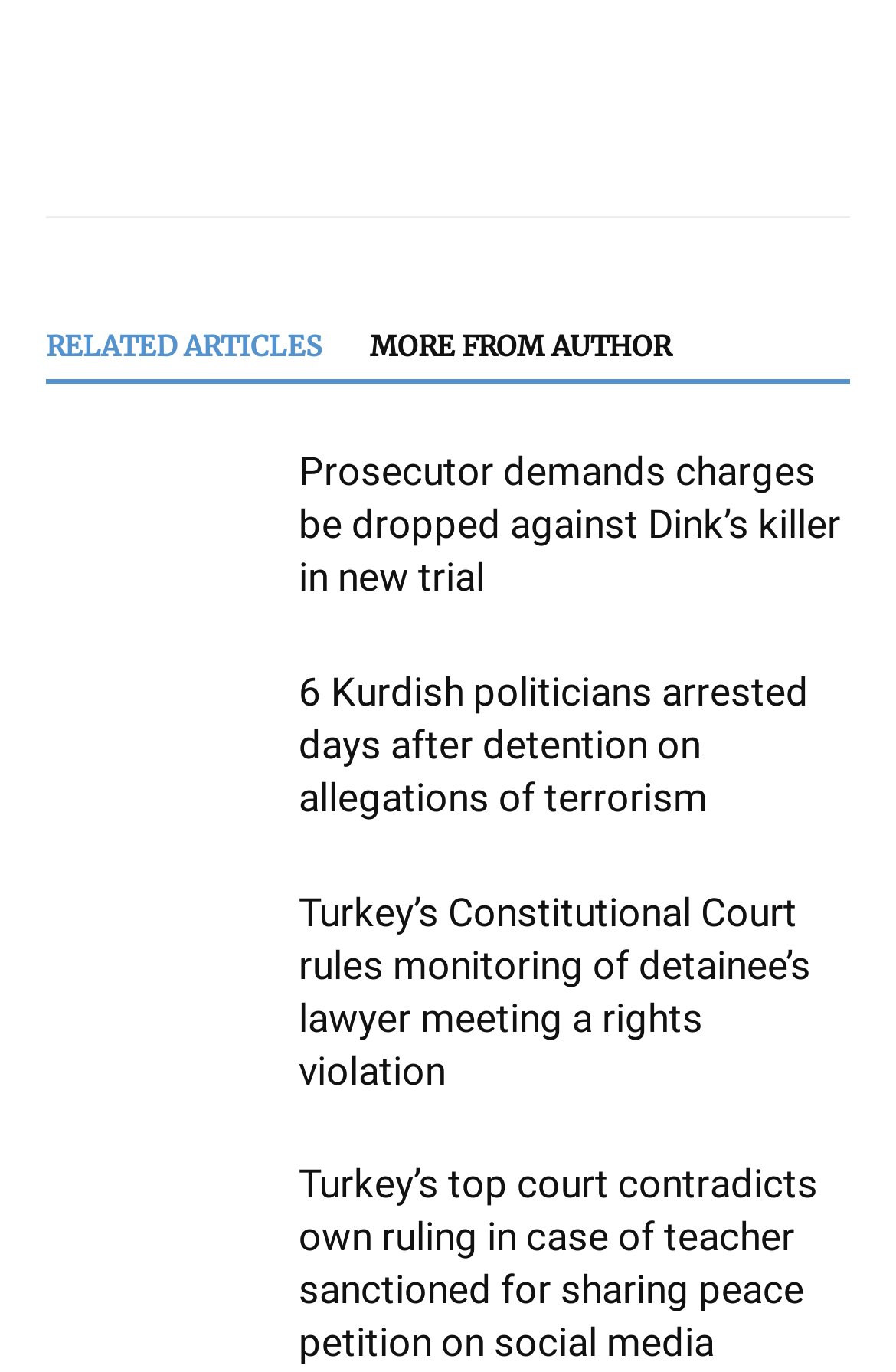Please determine the bounding box coordinates for the element that should be clicked to follow these instructions: "Check the news about Turkey’s Constitutional Court".

[0.051, 0.647, 0.308, 0.758]